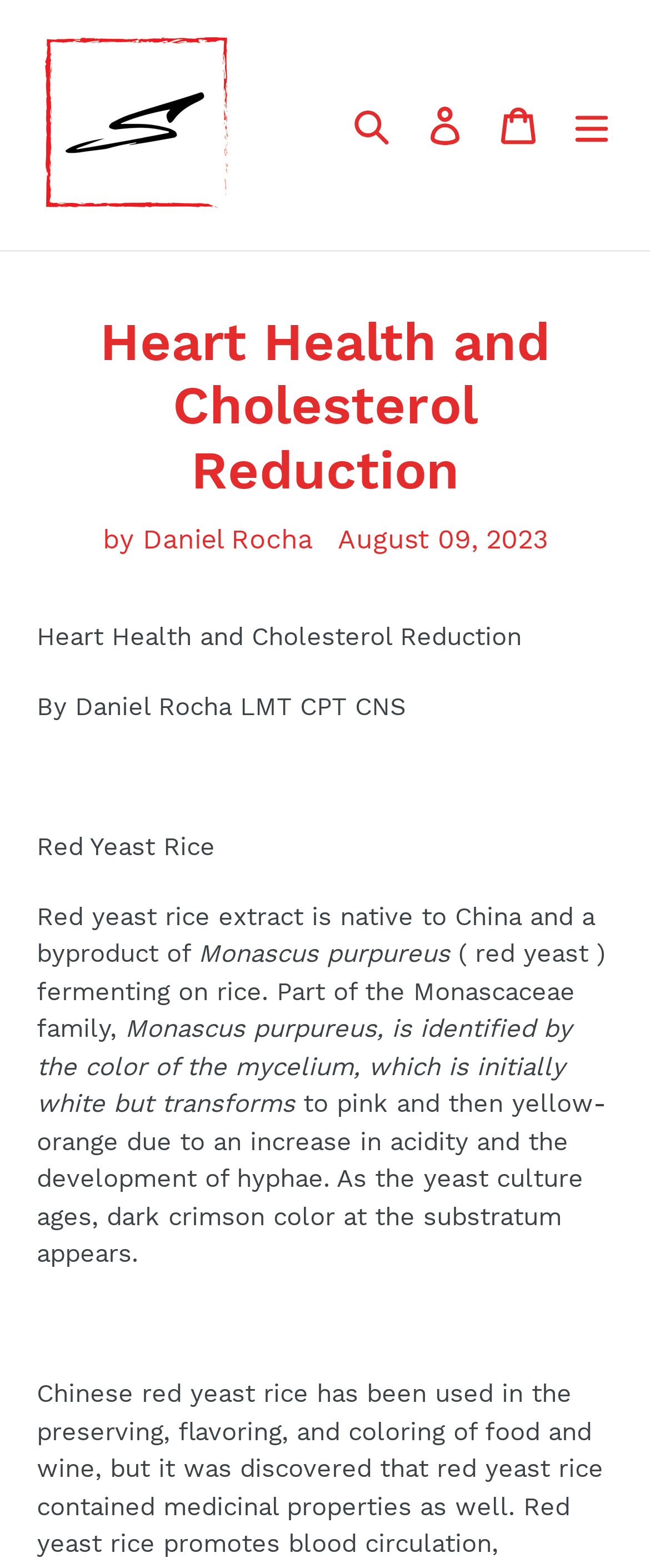What is the family of Monascus purpureus?
We need a detailed and exhaustive answer to the question. Please elaborate.

The family of Monascus purpureus can be found by looking at the text which describes Monascus purpureus, specifically the part that says 'Part of the Monascaceae family'.